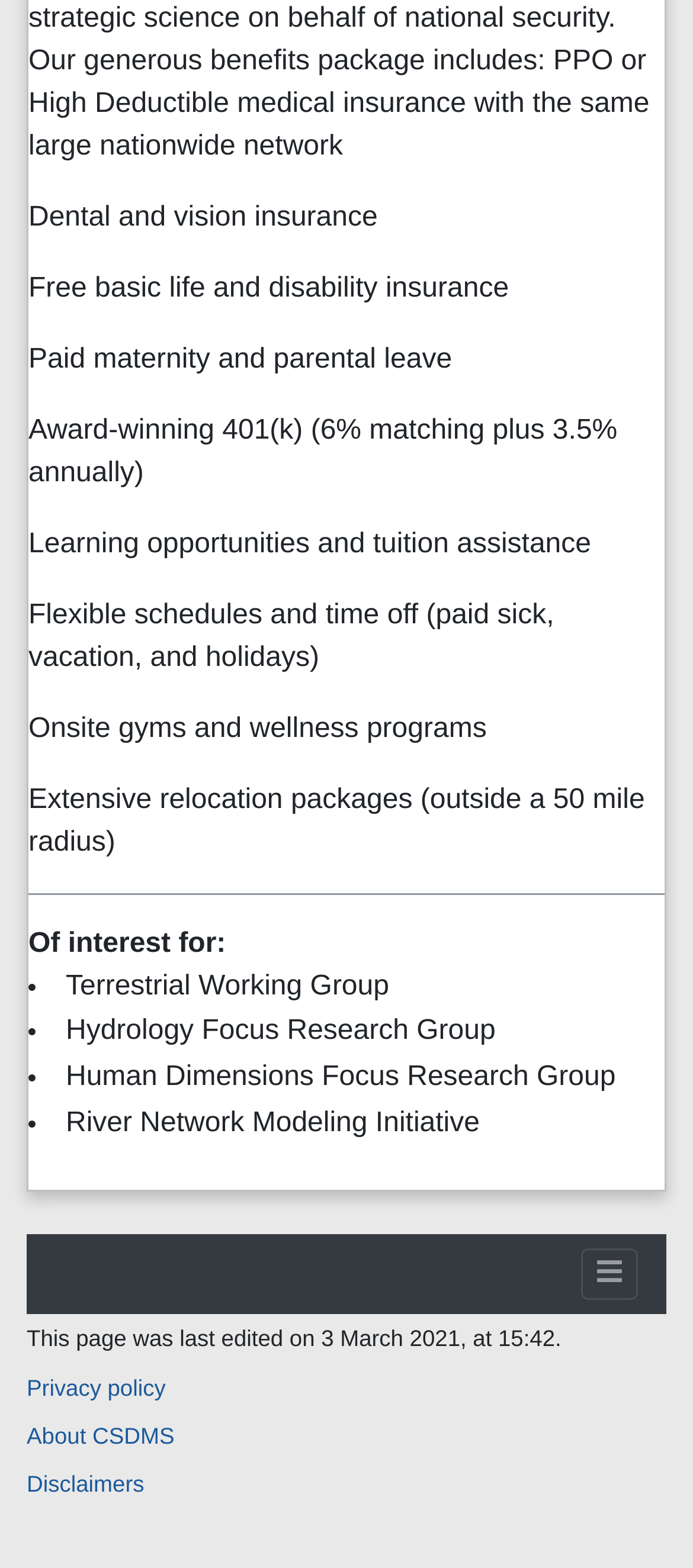Use a single word or phrase to answer the following:
What type of insurance is mentioned?

Dental and vision